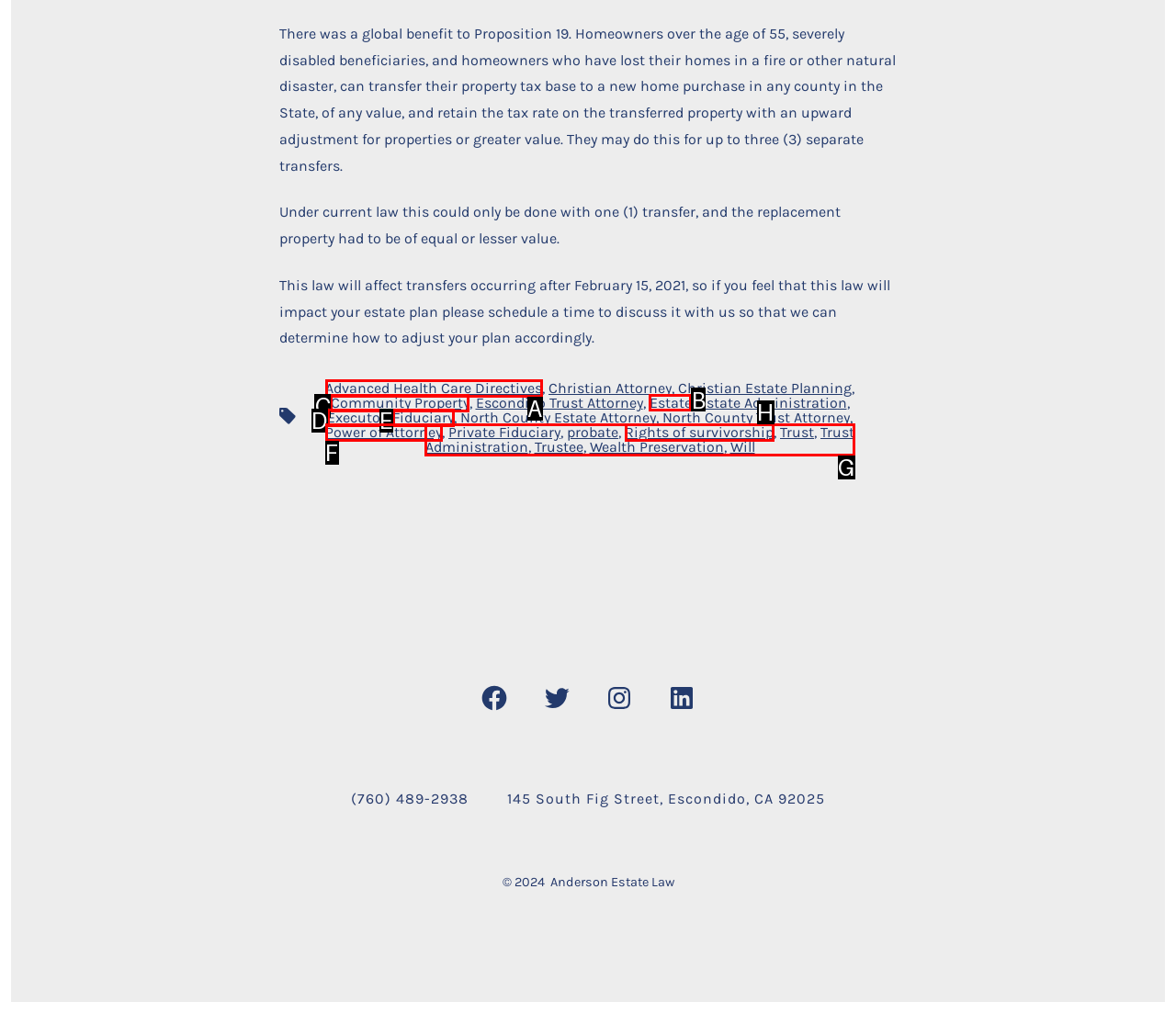Tell me which one HTML element I should click to complete the following task: Visit the 'Estate' page Answer with the option's letter from the given choices directly.

B